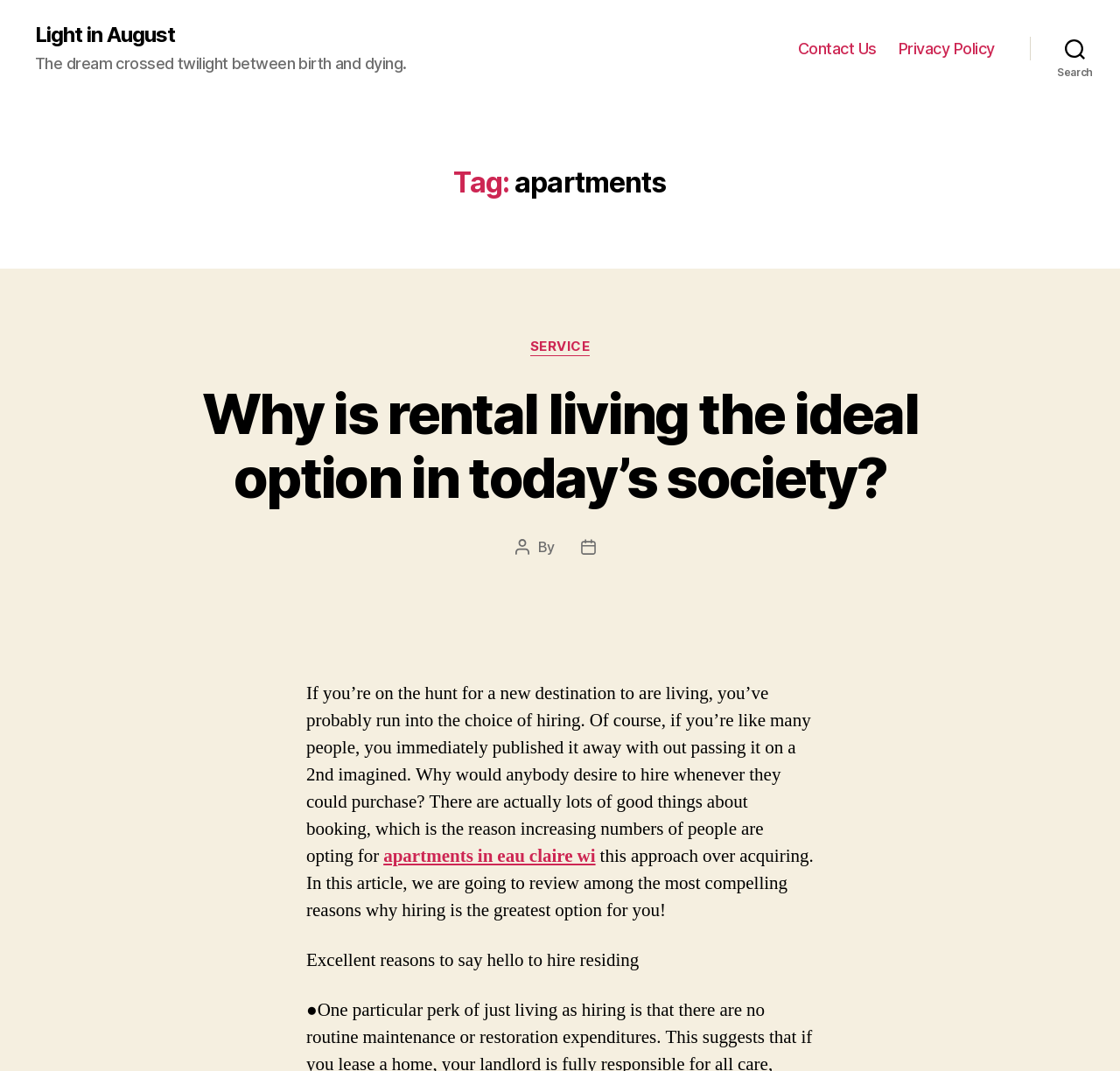Provide the bounding box coordinates of the HTML element this sentence describes: "Fee Information April 2024".

None